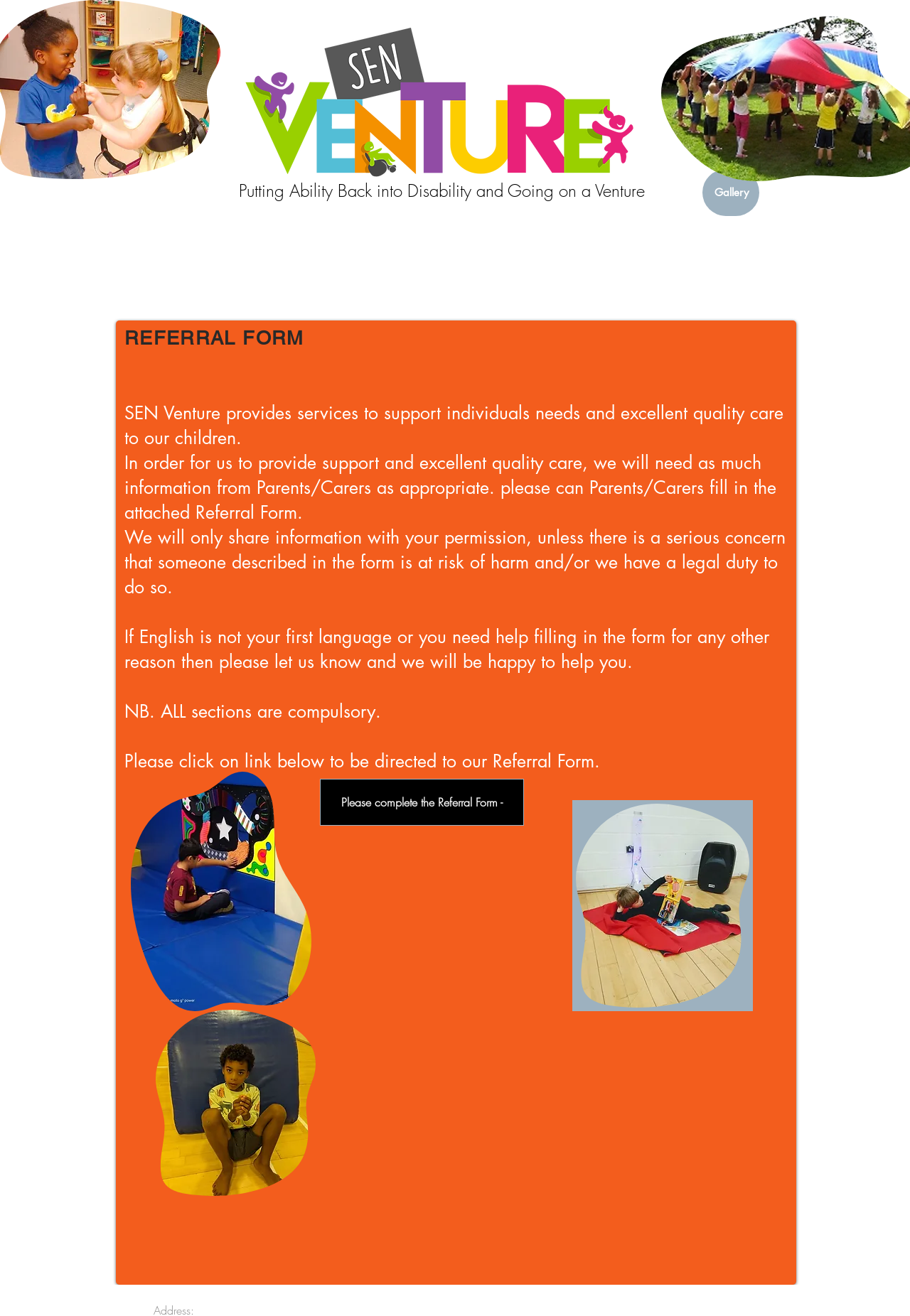Find the bounding box coordinates for the HTML element described as: "Gallery". The coordinates should consist of four float values between 0 and 1, i.e., [left, top, right, bottom].

[0.773, 0.129, 0.834, 0.164]